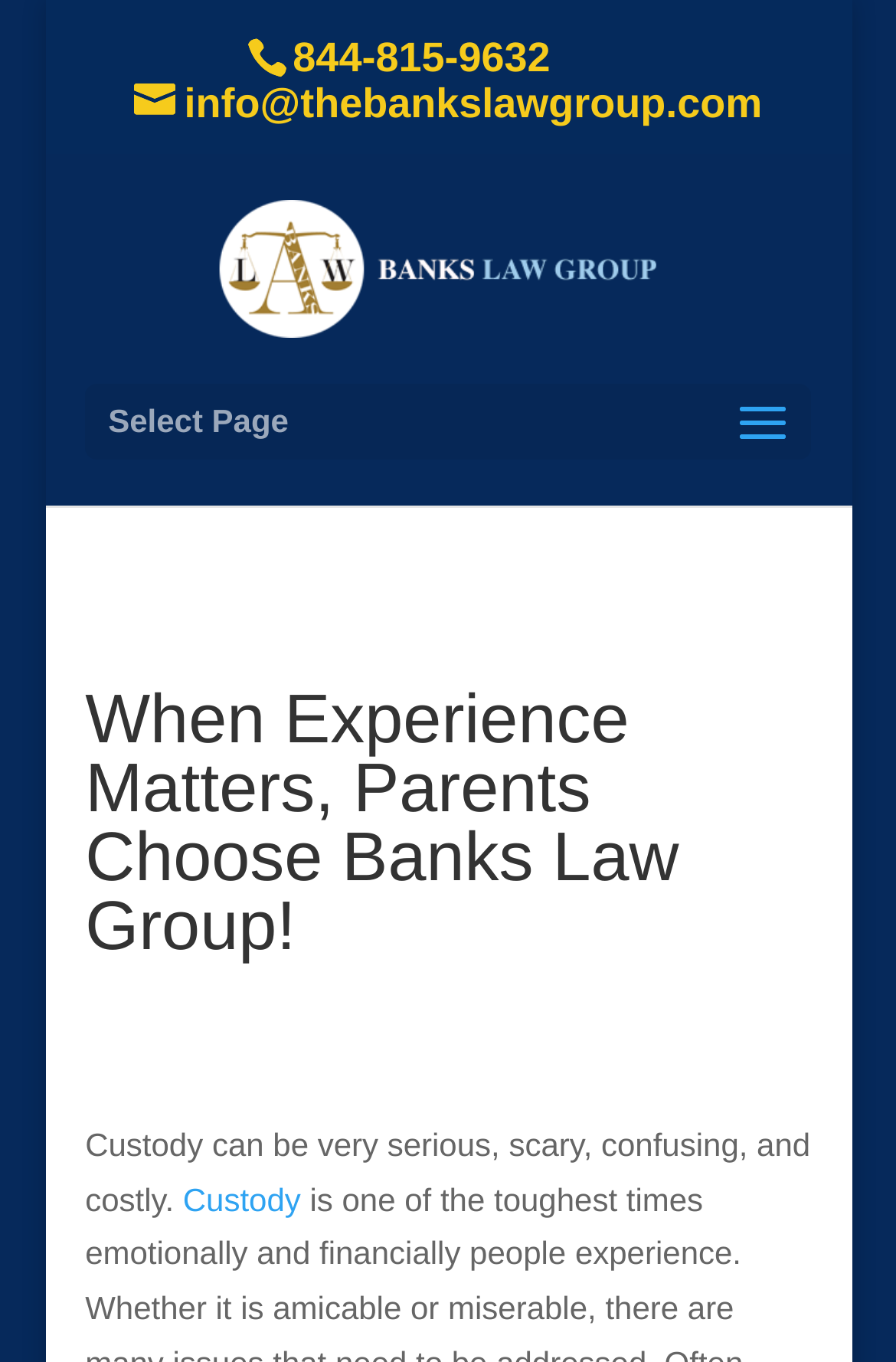What is the phone number on the webpage?
Could you answer the question with a detailed and thorough explanation?

I found the phone number by looking at the StaticText element with the bounding box coordinates [0.327, 0.024, 0.614, 0.058], which contains the text '844-815-9632'.